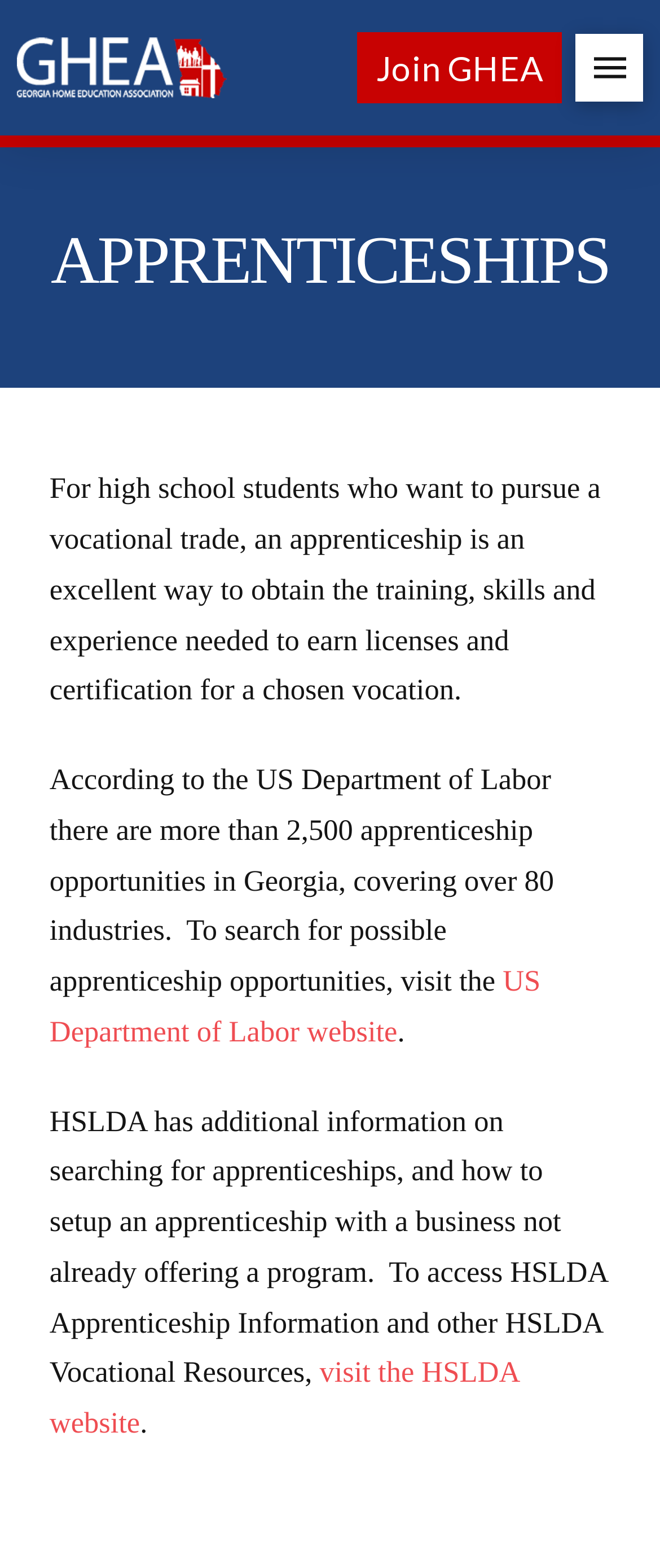Write an elaborate caption that captures the essence of the webpage.

The webpage is about apprenticeships, specifically for high school students who want to pursue a vocational trade. At the top left corner, there is a link to the "Georgia Home Education Association" with an accompanying image. On the top right corner, there is a link to "Join GHEA" and a button to toggle modal content.

Below the top navigation, there is a prominent heading "APPRENTICESHIPS" in the center of the page. Underneath the heading, there is a paragraph of text that explains the benefits of apprenticeships, including obtaining training, skills, and experience needed to earn licenses and certification.

Further down, there is another paragraph of text that provides information about apprenticeship opportunities in Georgia, covering over 80 industries. This paragraph includes a link to the "US Department of Labor website" to search for possible apprenticeship opportunities.

Finally, there is a third paragraph of text that mentions additional resources from HSLDA on searching for apprenticeships and setting up an apprenticeship with a business. This paragraph includes a link to the "HSLDA website" to access more information and vocational resources.